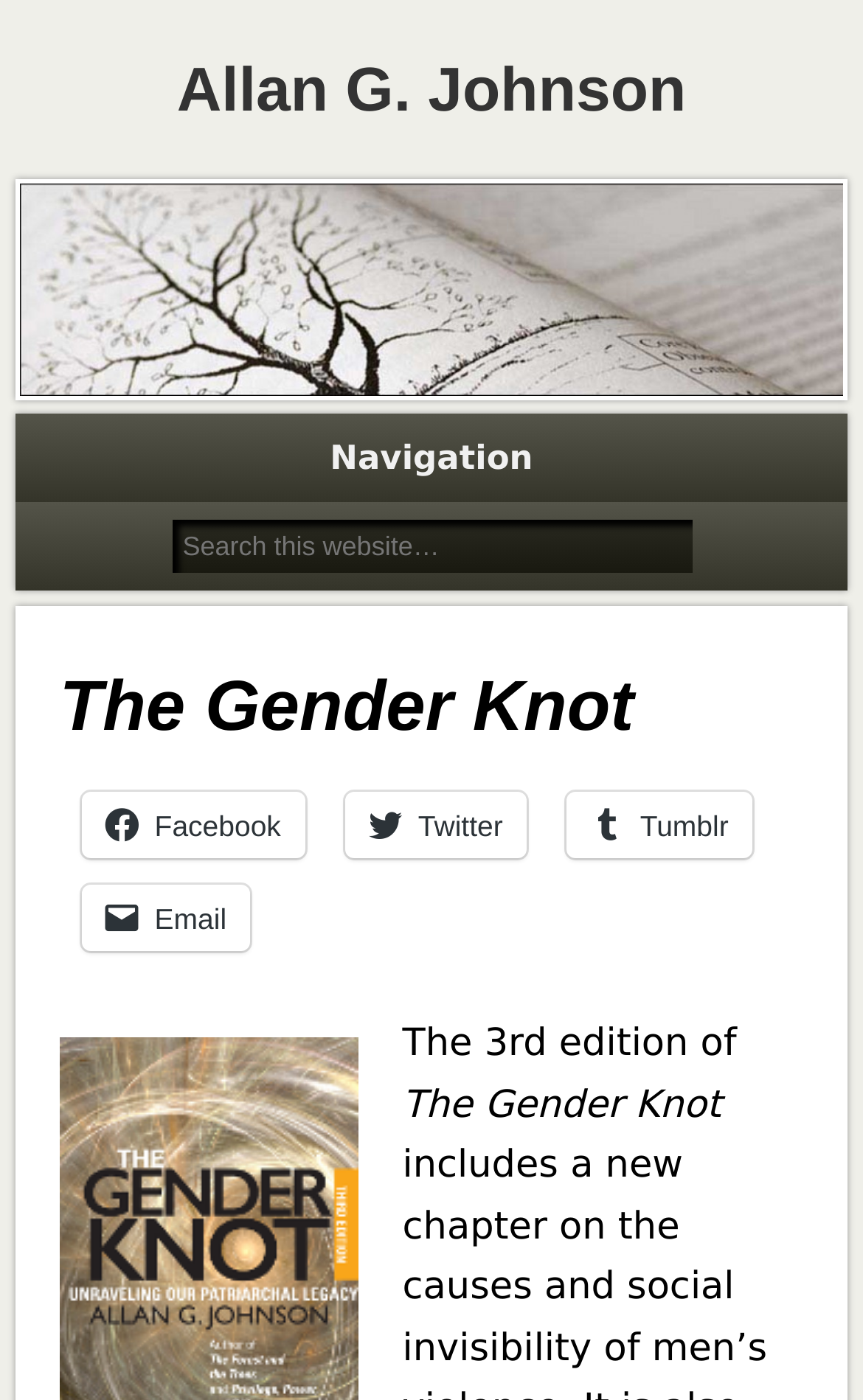Kindly respond to the following question with a single word or a brief phrase: 
What social media platforms are available?

Facebook, Twitter, Tumblr